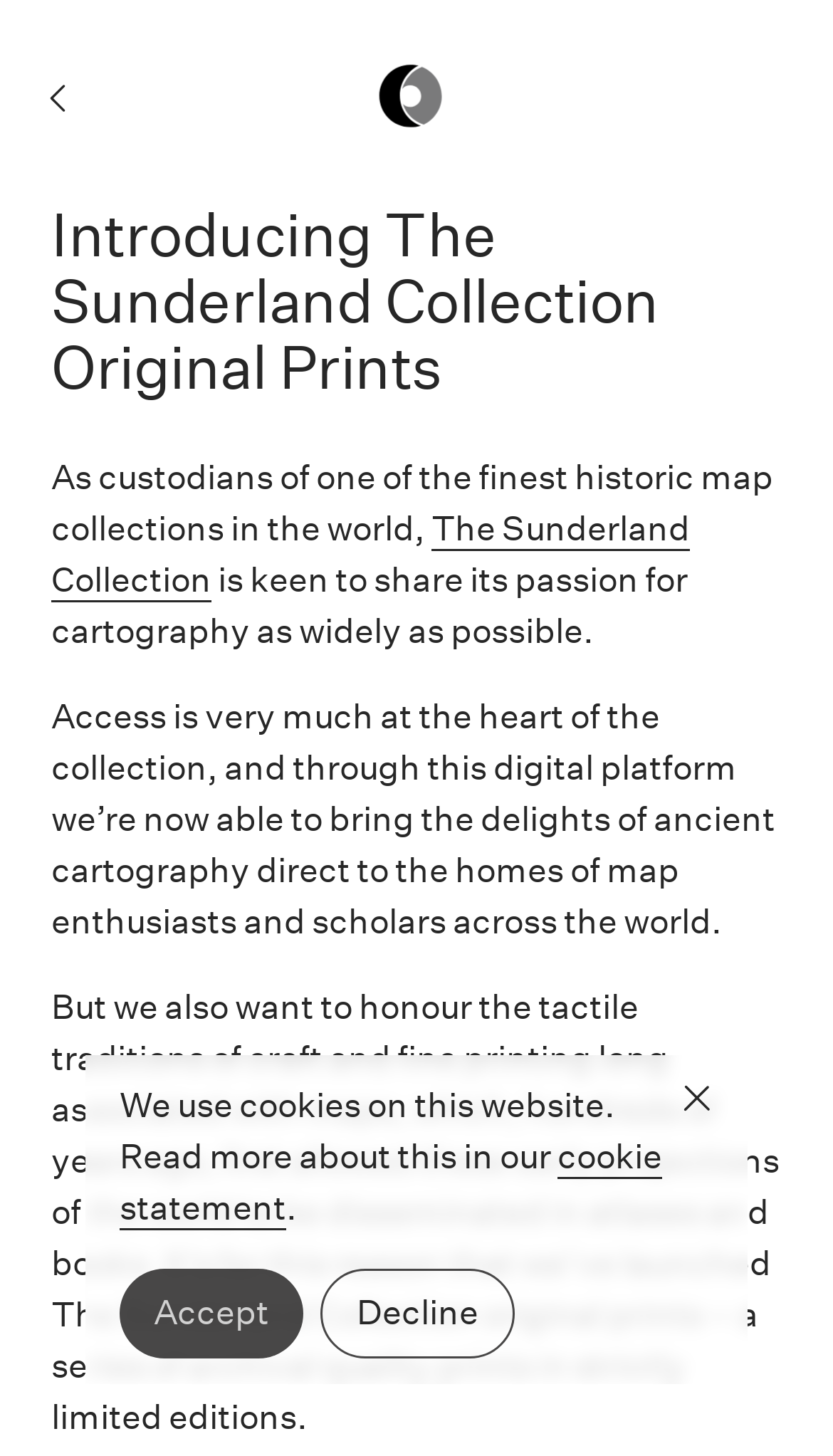Extract the primary headline from the webpage and present its text.

Introducing The Sunderland Collection Original Prints